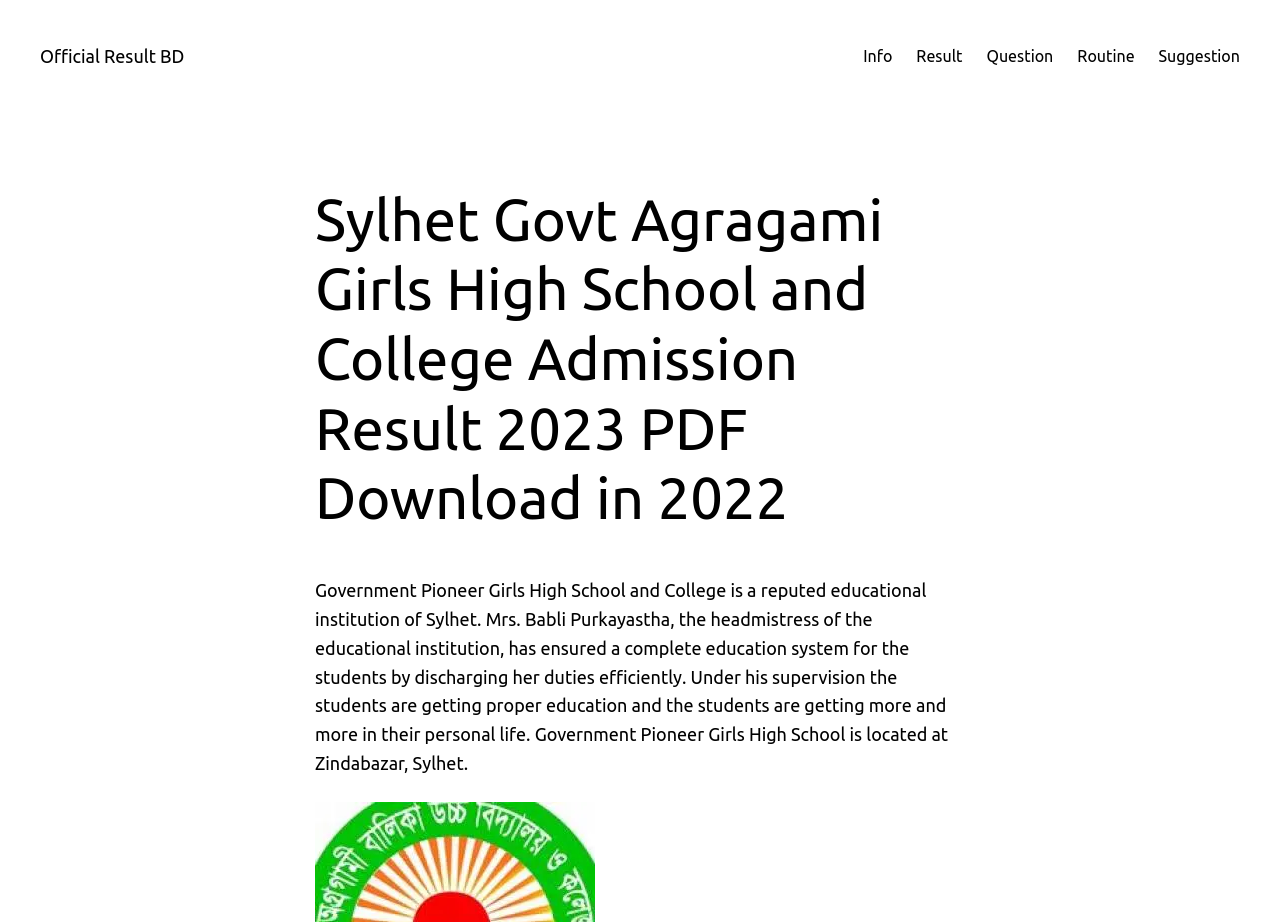What is the purpose of the webpage?
Refer to the image and respond with a one-word or short-phrase answer.

Admission Result